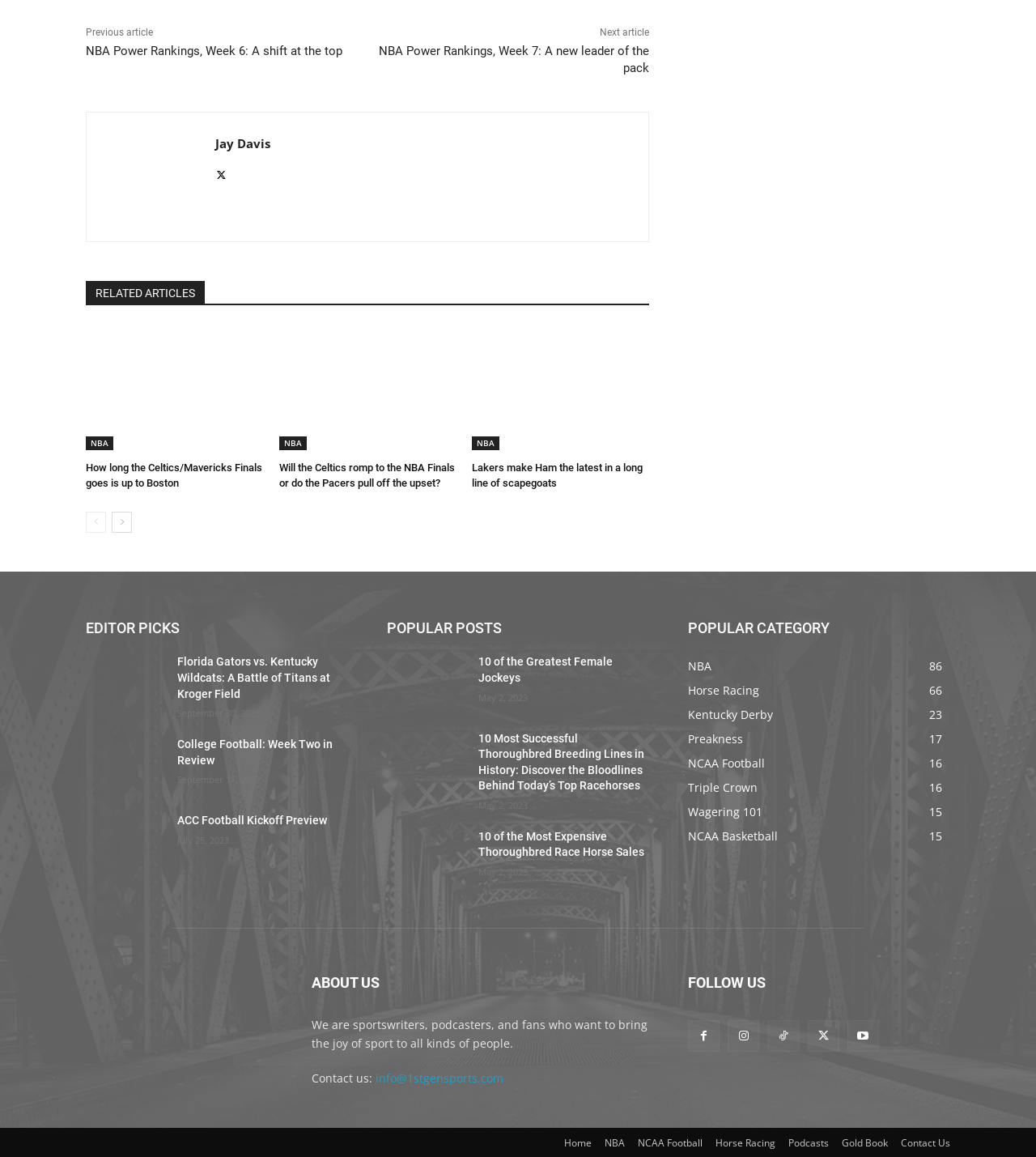Locate the bounding box coordinates of the region to be clicked to comply with the following instruction: "Click on the 'Previous article' link". The coordinates must be four float numbers between 0 and 1, in the form [left, top, right, bottom].

[0.083, 0.023, 0.148, 0.033]